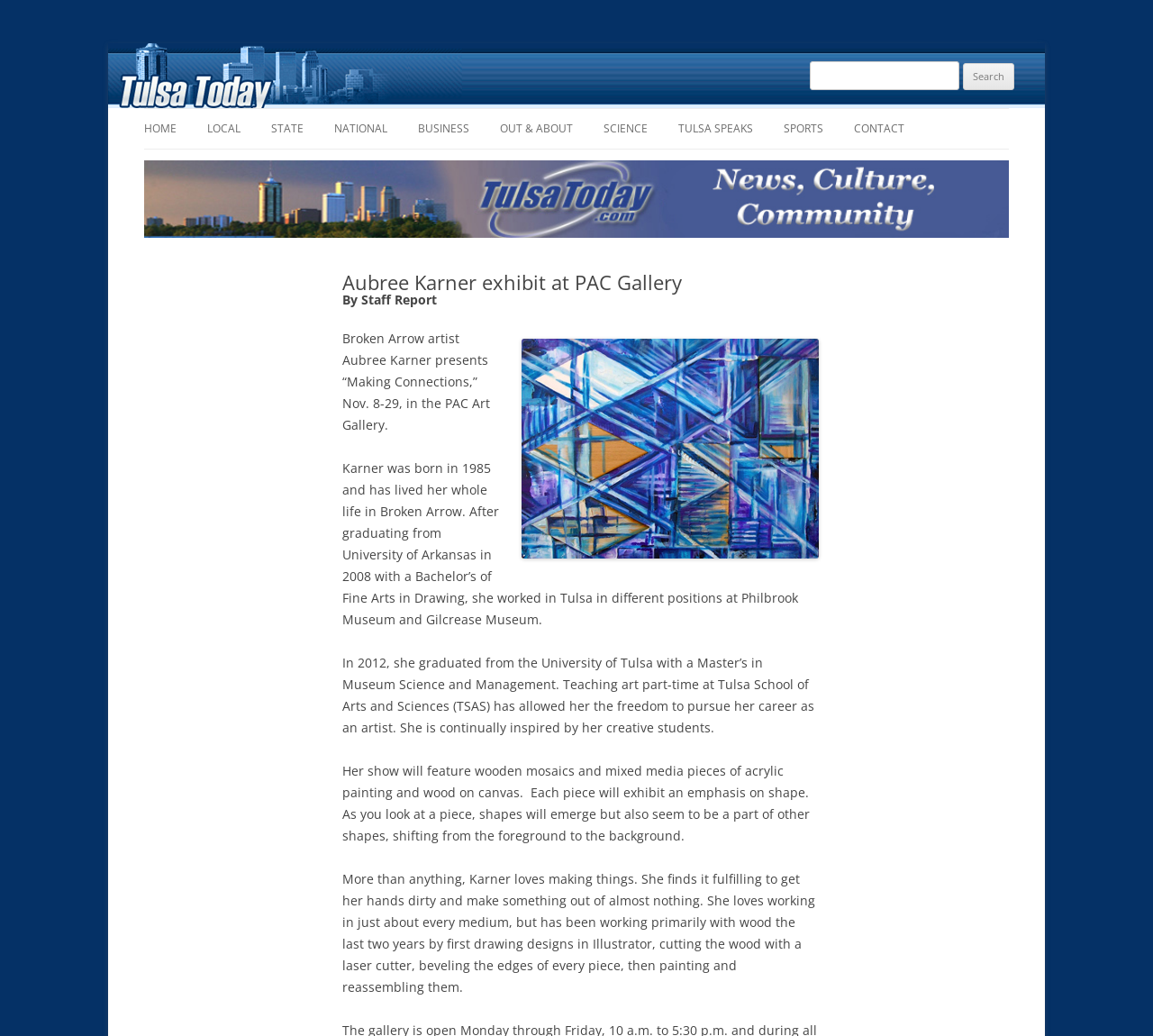Please give the bounding box coordinates of the area that should be clicked to fulfill the following instruction: "Skip to content". The coordinates should be in the format of four float numbers from 0 to 1, i.e., [left, top, right, bottom].

[0.5, 0.104, 0.578, 0.117]